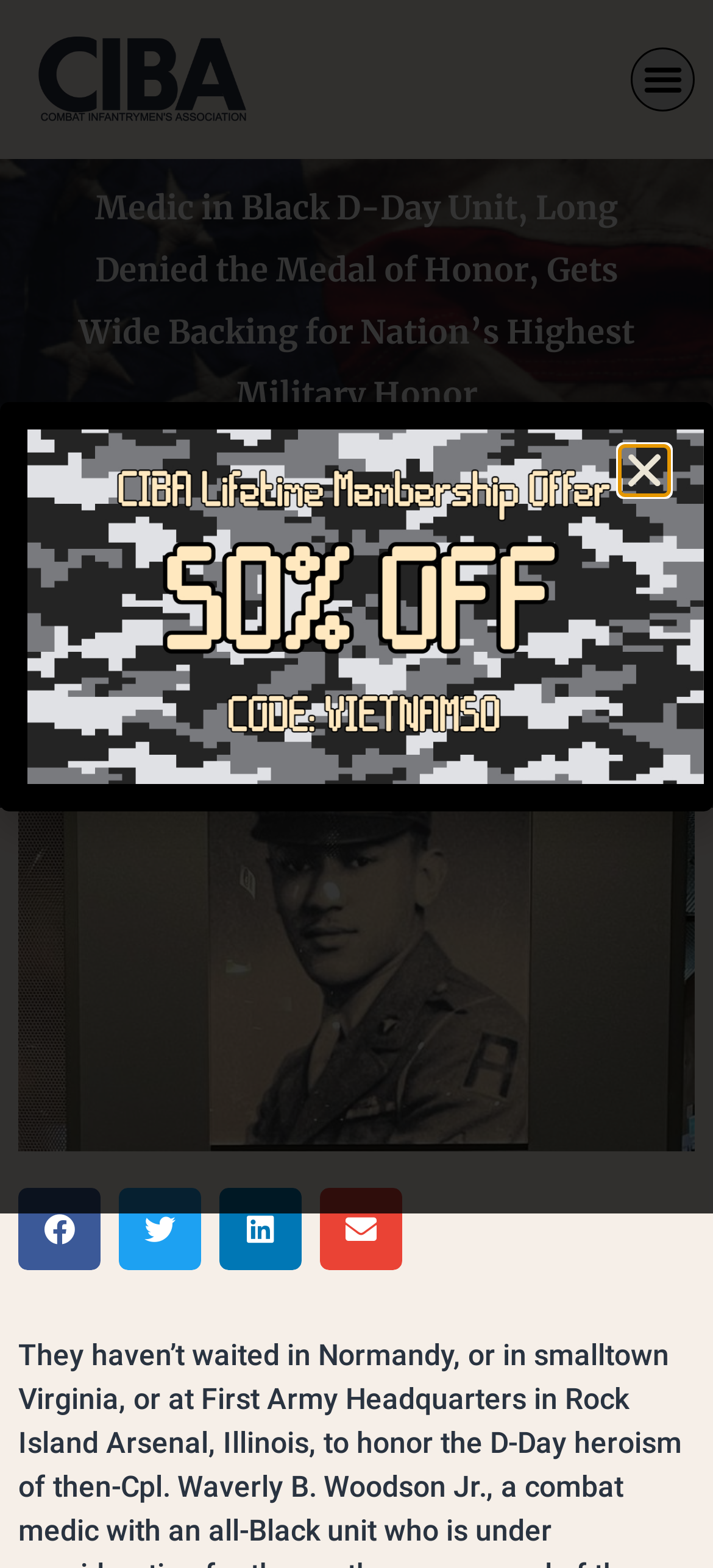What is the date mentioned on the webpage?
From the screenshot, provide a brief answer in one word or phrase.

November 9, 2023